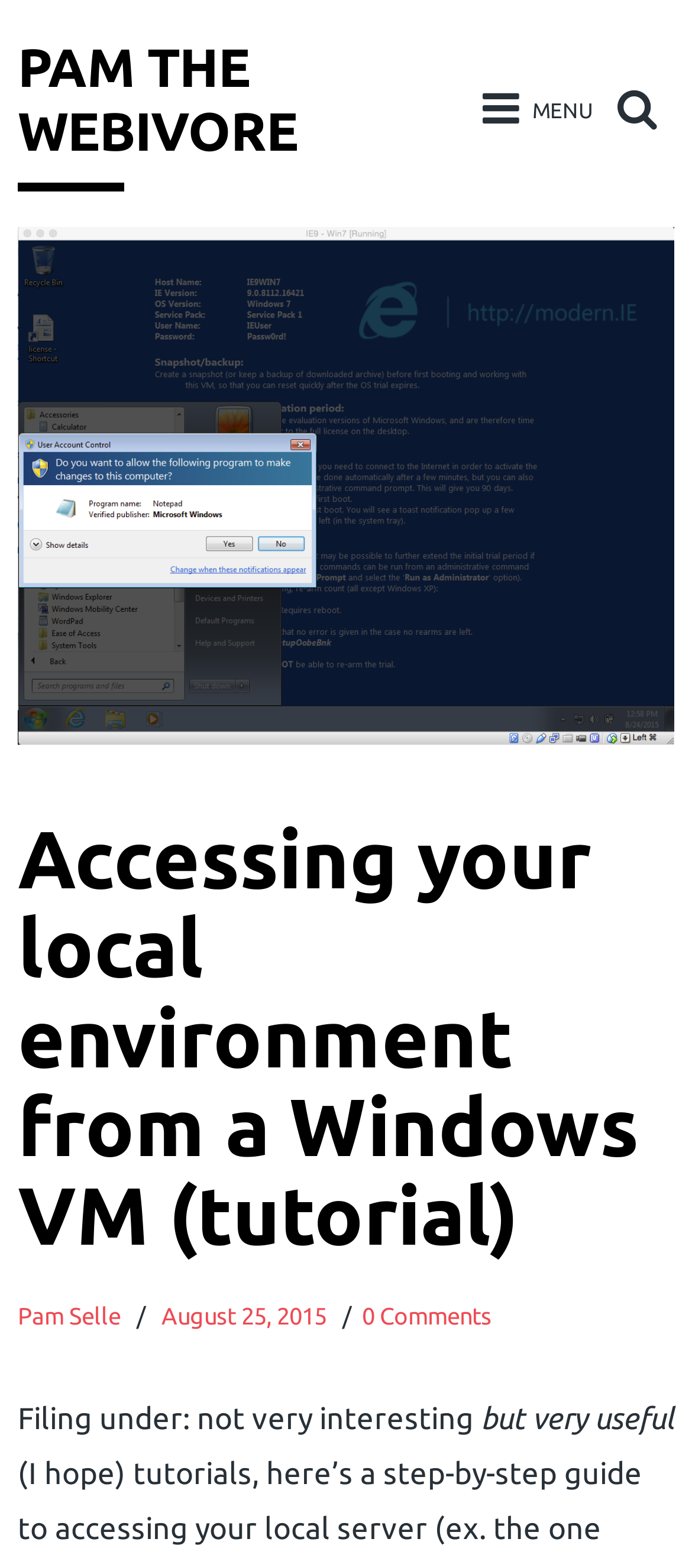Please answer the following query using a single word or phrase: 
What is the date of the tutorial?

August 25, 2015